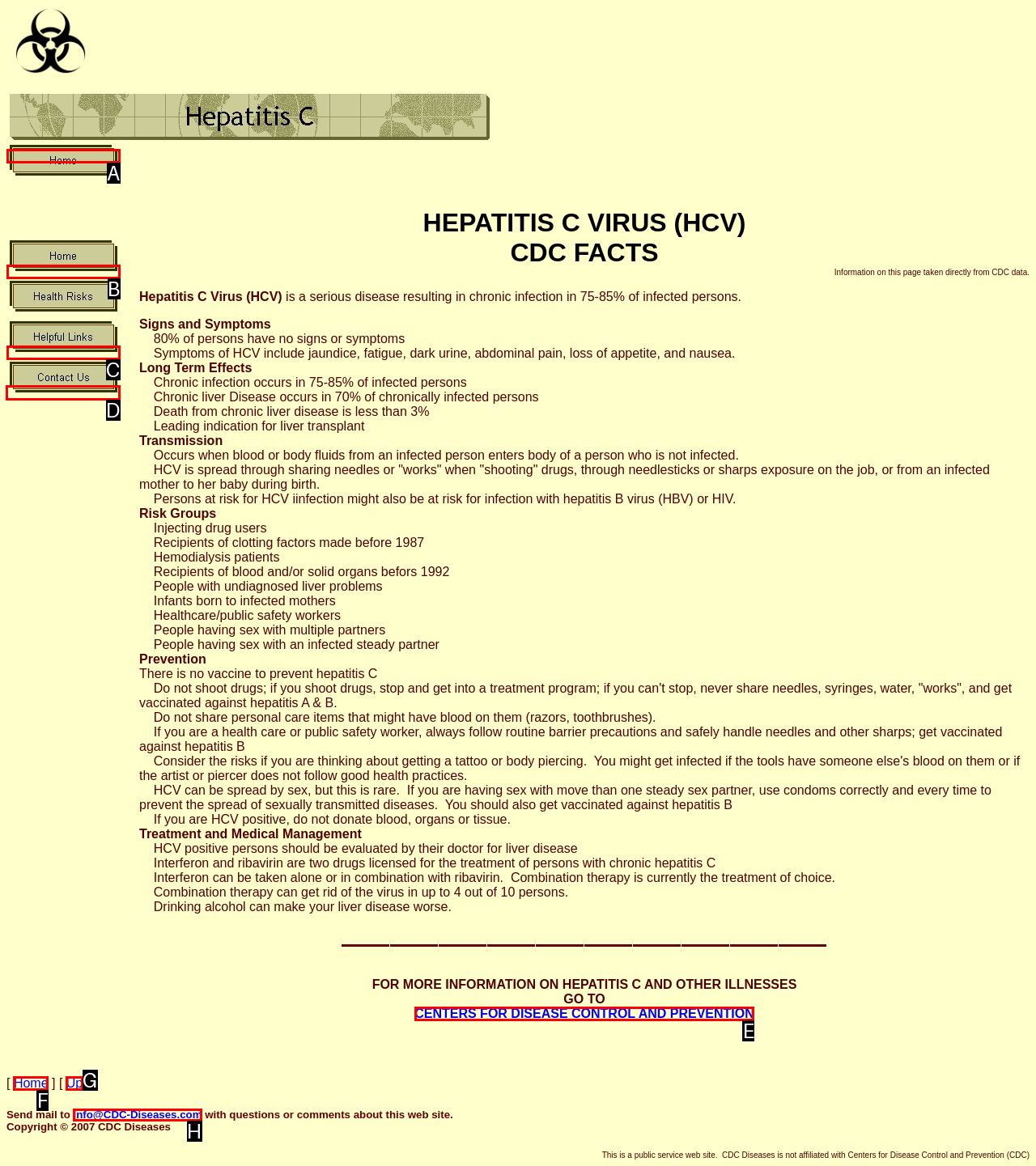Determine which HTML element to click to execute the following task: Click on Contact Us Answer with the letter of the selected option.

D